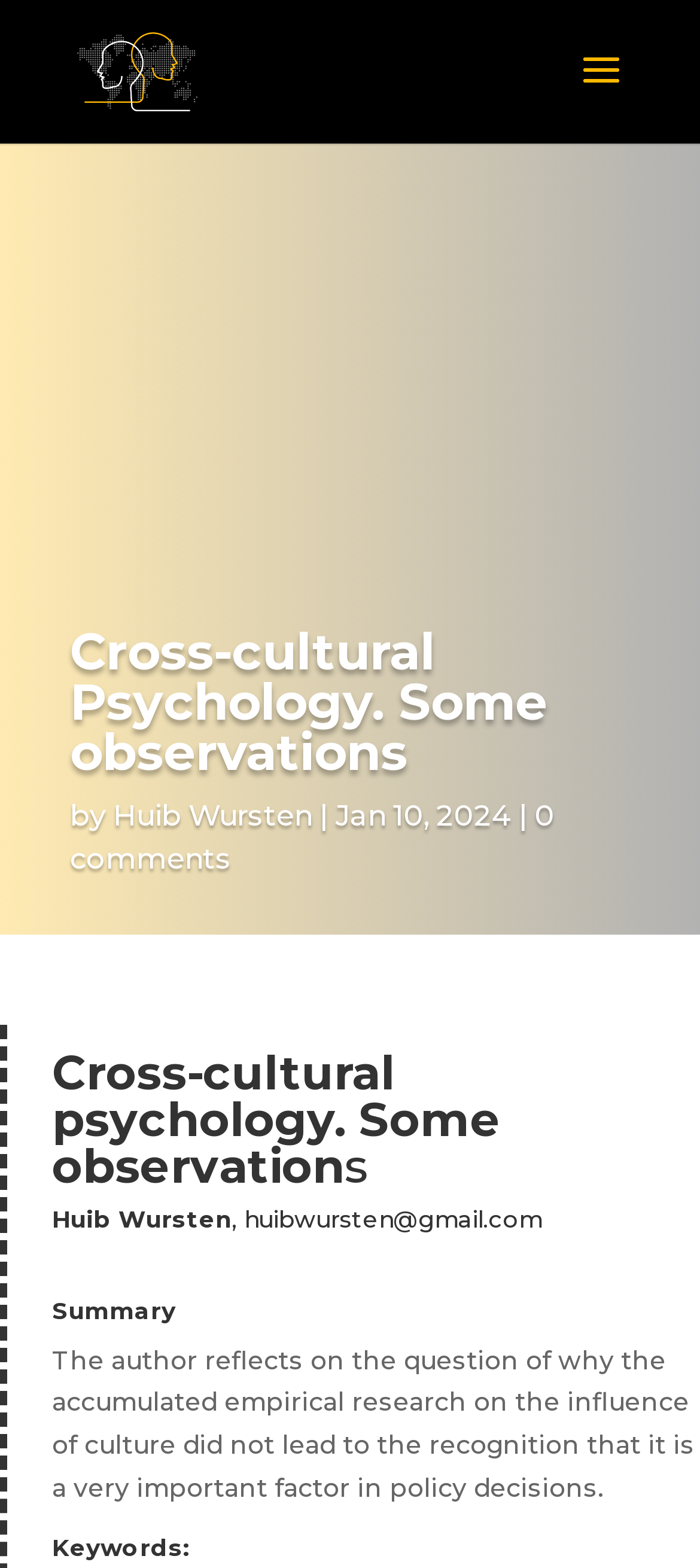Please find and generate the text of the main heading on the webpage.

Cross-cultural Psychology. Some observations